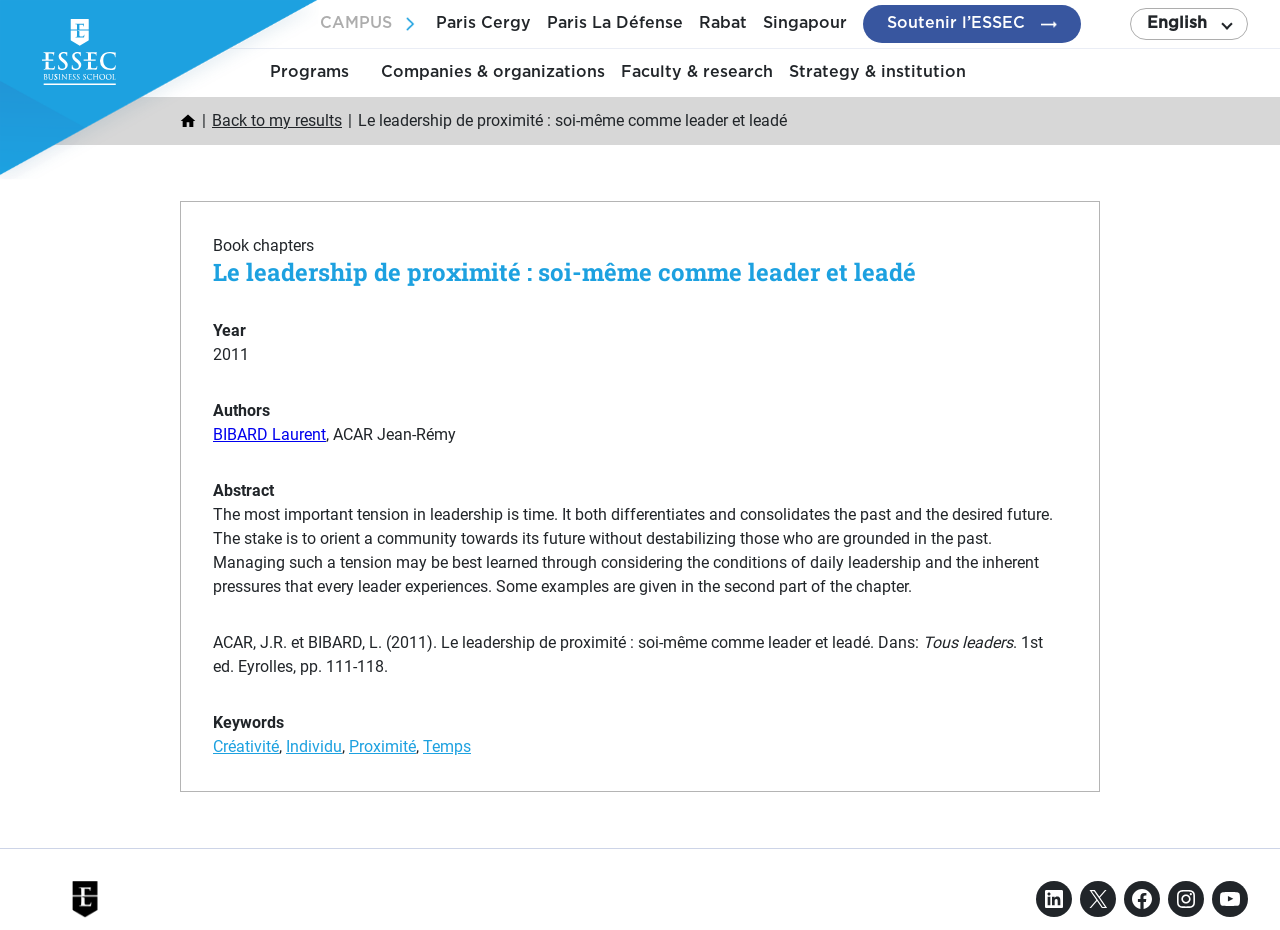Pinpoint the bounding box coordinates of the area that must be clicked to complete this instruction: "Check Justia Lawyer Directory".

None